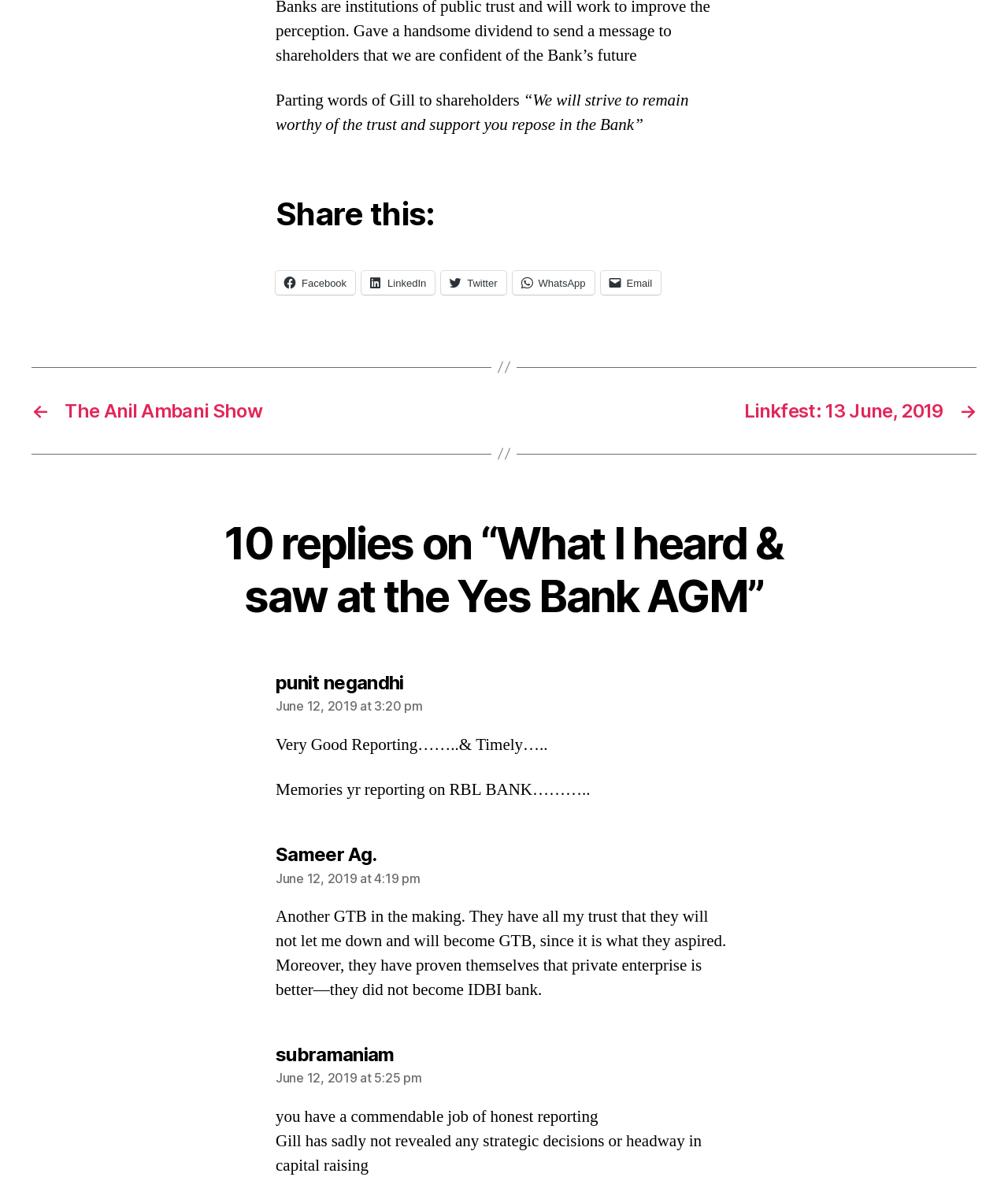Identify the bounding box for the element characterized by the following description: "→ Linkfest: 13 June, 2019".

[0.516, 0.339, 0.969, 0.358]